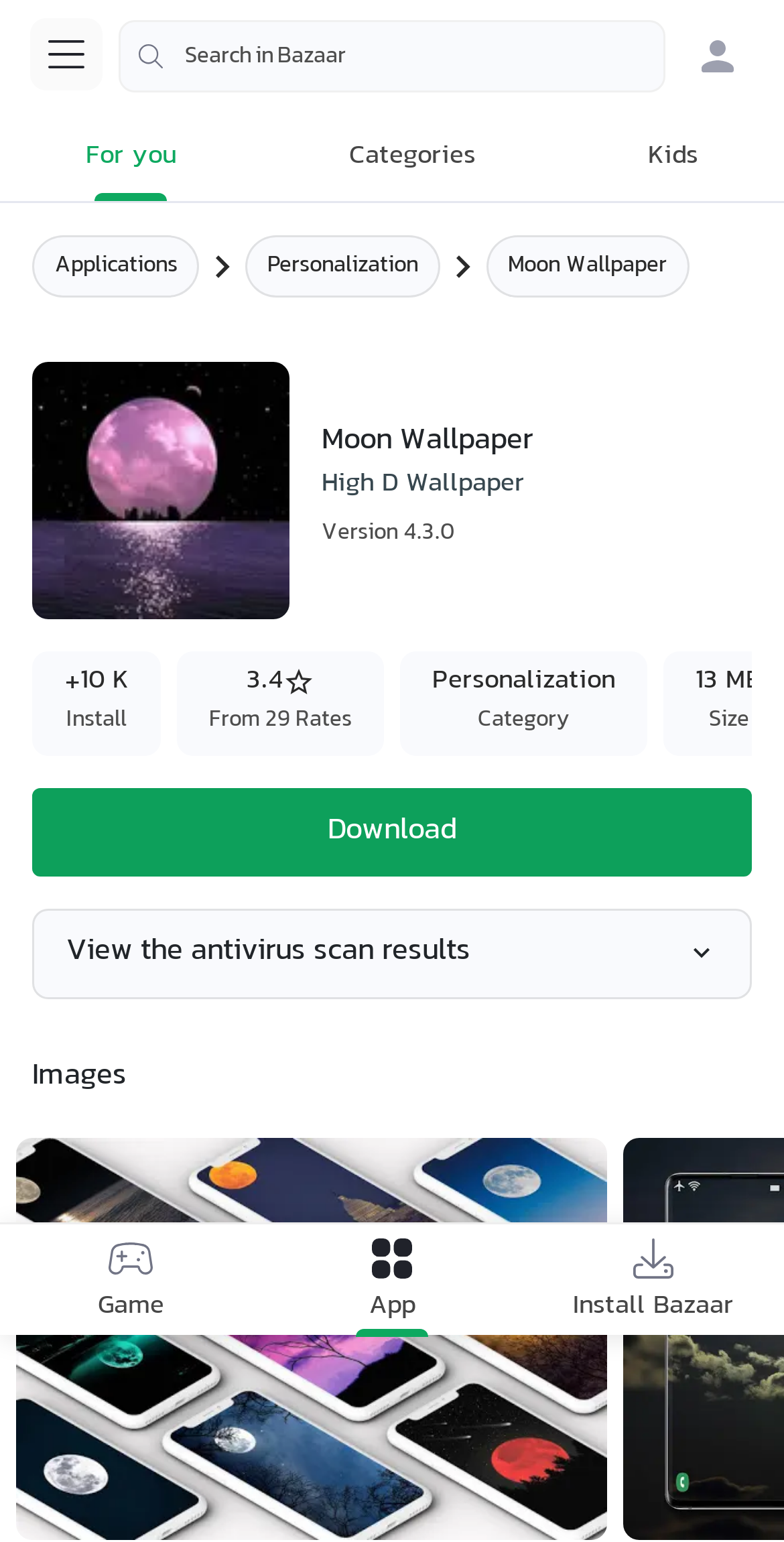Provide the bounding box coordinates of the area you need to click to execute the following instruction: "View antivirus scan results".

[0.085, 0.601, 0.6, 0.634]